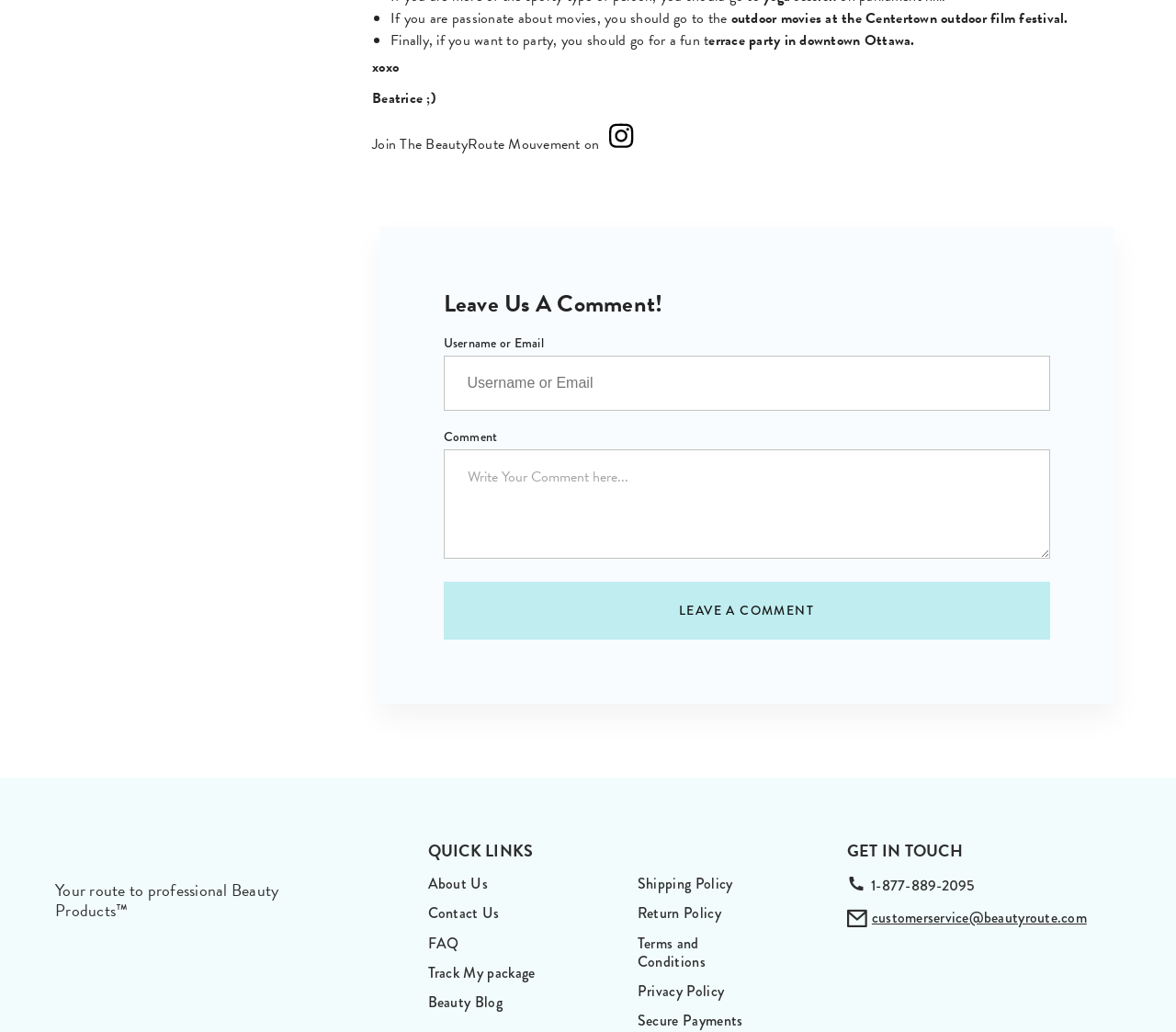Please identify the bounding box coordinates of the element's region that should be clicked to execute the following instruction: "Leave a comment". The bounding box coordinates must be four float numbers between 0 and 1, i.e., [left, top, right, bottom].

[0.377, 0.564, 0.893, 0.62]